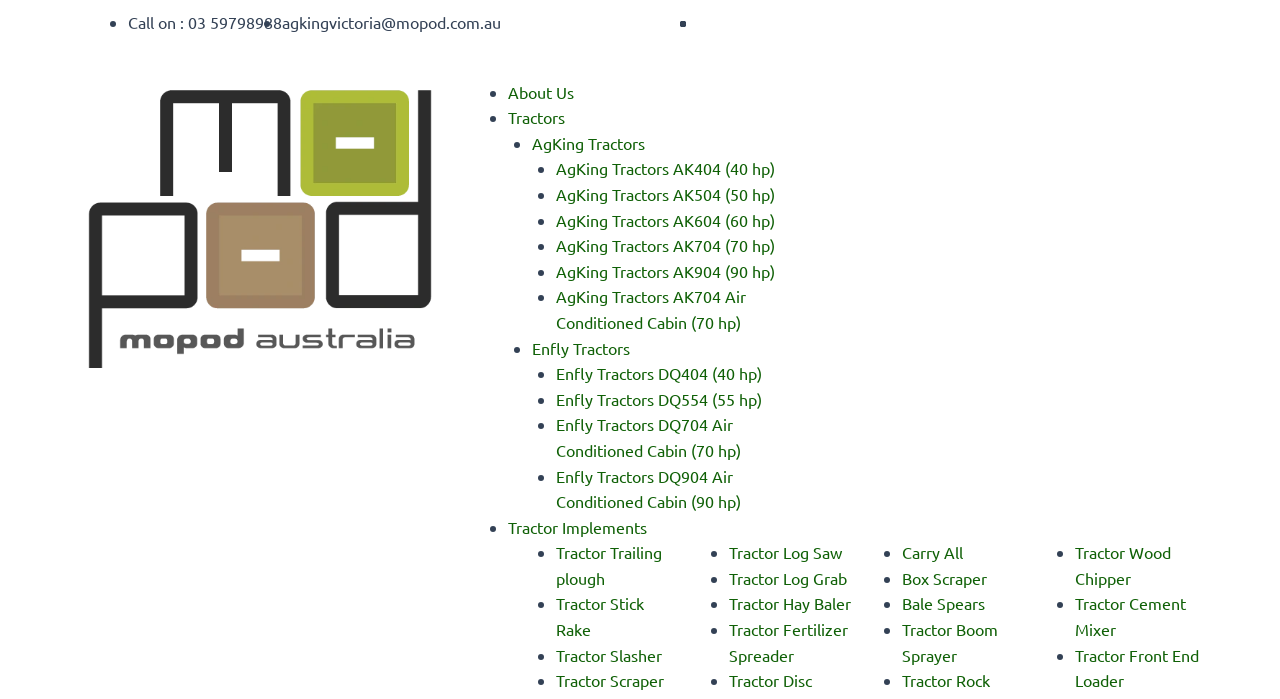Please identify the bounding box coordinates of the clickable region that I should interact with to perform the following instruction: "Click on 'Tractor Wood Chipper'". The coordinates should be expressed as four float numbers between 0 and 1, i.e., [left, top, right, bottom].

[0.84, 0.776, 0.915, 0.841]